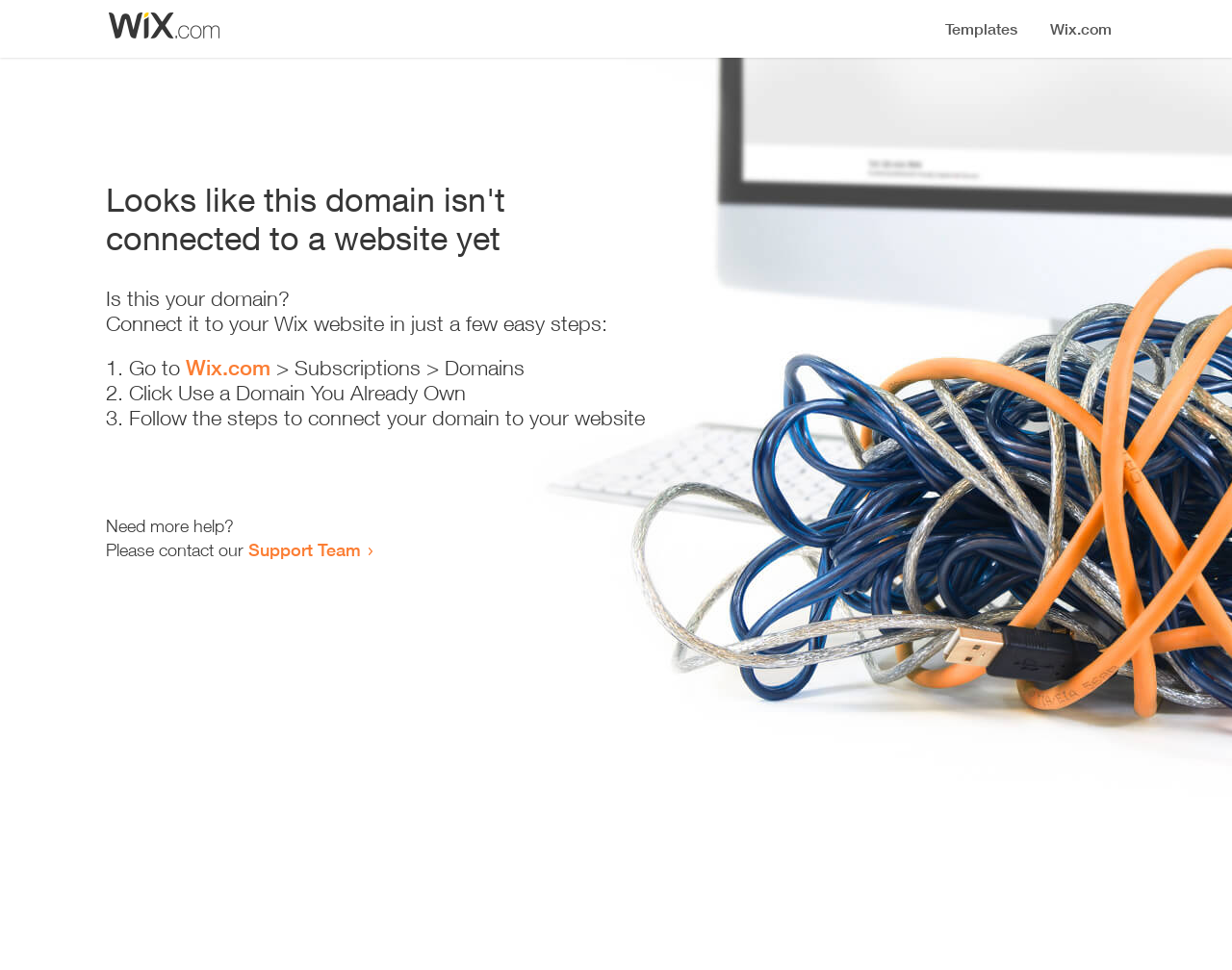What is the location of the image on the page?
Using the screenshot, give a one-word or short phrase answer.

Top left